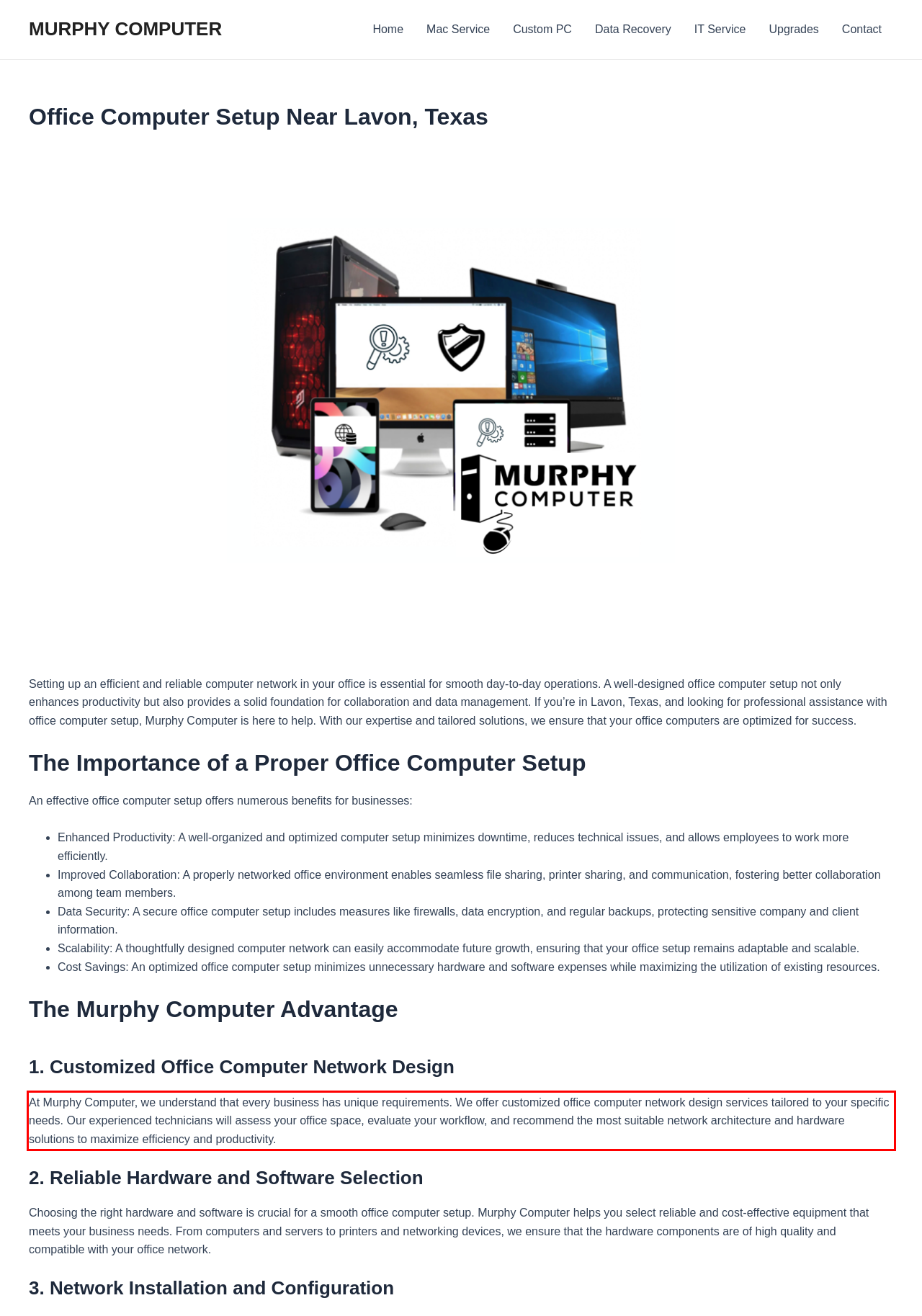Please examine the webpage screenshot and extract the text within the red bounding box using OCR.

At Murphy Computer, we understand that every business has unique requirements. We offer customized office computer network design services tailored to your specific needs. Our experienced technicians will assess your office space, evaluate your workflow, and recommend the most suitable network architecture and hardware solutions to maximize efficiency and productivity.